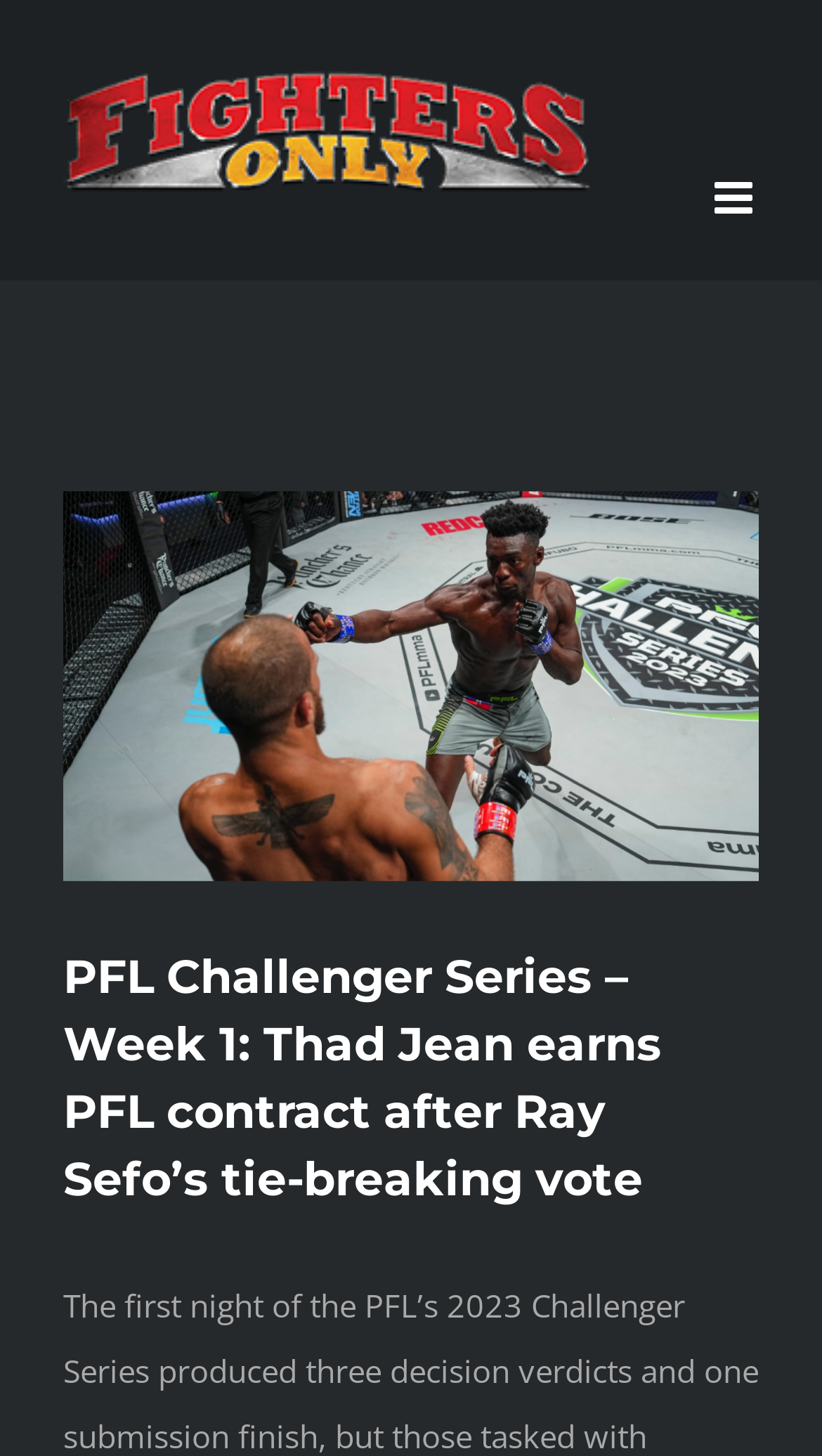Offer an extensive depiction of the webpage and its key elements.

The webpage is about the PFL Challenger Series, specifically Week 1, where Thad Jean earned a PFL contract after Ray Sefo's tie-breaking vote. At the top left corner, there is a logo of "Fighters Only" which is also a link. Next to the logo, there is a toggle button to open the mobile menu. 

Below the logo, there is a large heading that summarizes the main content of the webpage, which is about Thad Jean earning a PFL contract. 

On the left side of the webpage, there is a link to an article or a page about Thad Jean, accompanied by an image with a "View Larger Image" button. 

At the bottom right corner, there is a "Go to Top" button, which allows users to quickly navigate back to the top of the webpage.